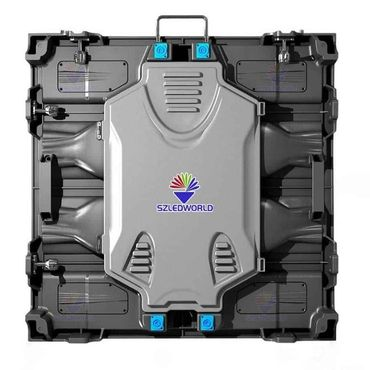Using the information shown in the image, answer the question with as much detail as possible: What is the brightness of the display?

The caption highlights the vibrant image quality of the display, which is enhanced by a brightness of 6500 nits, ensuring clarity even in well-lit environments.